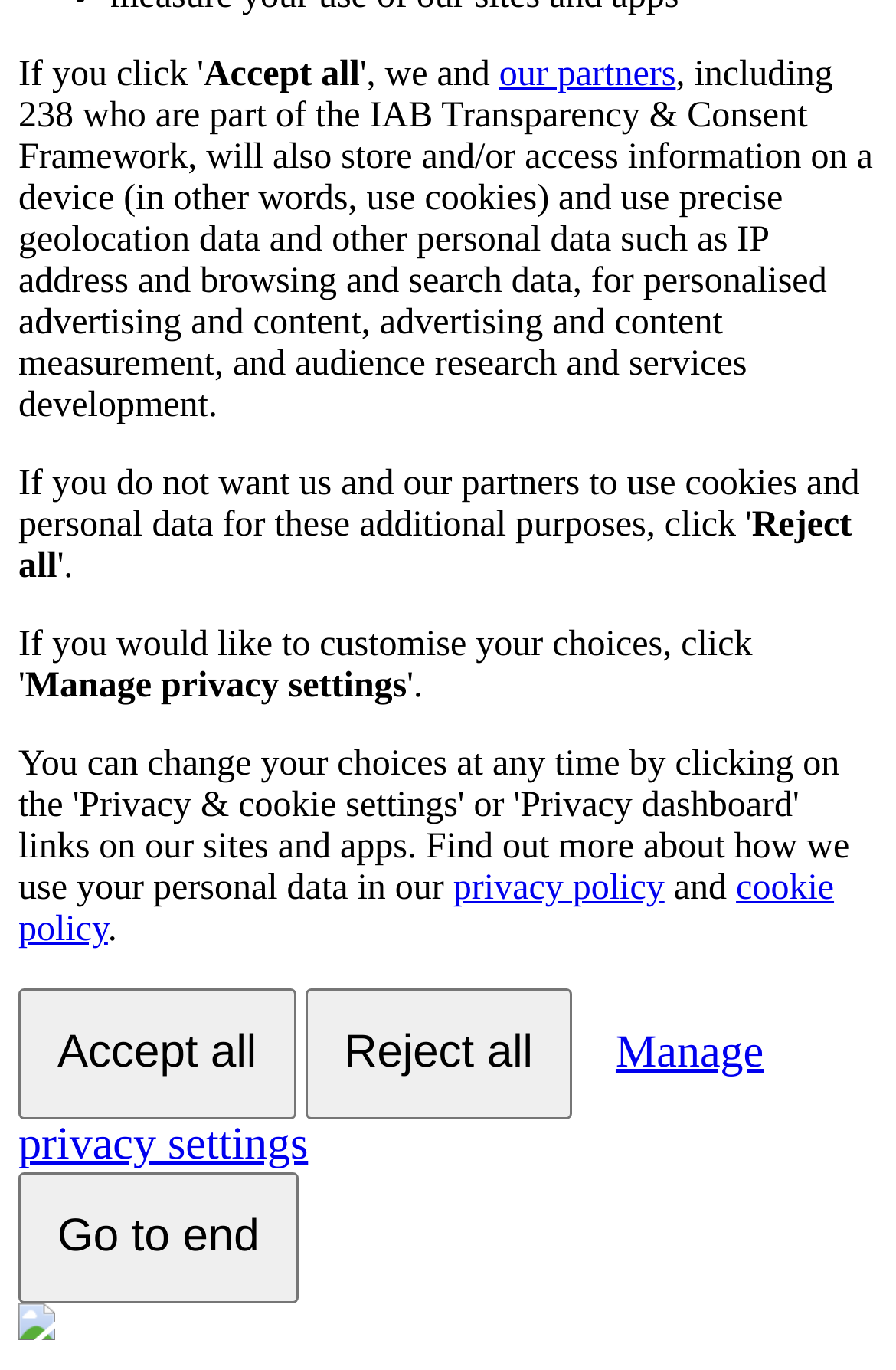Find the bounding box of the UI element described as: "Manage privacy settings". The bounding box coordinates should be given as four float values between 0 and 1, i.e., [left, top, right, bottom].

[0.021, 0.725, 0.852, 0.879]